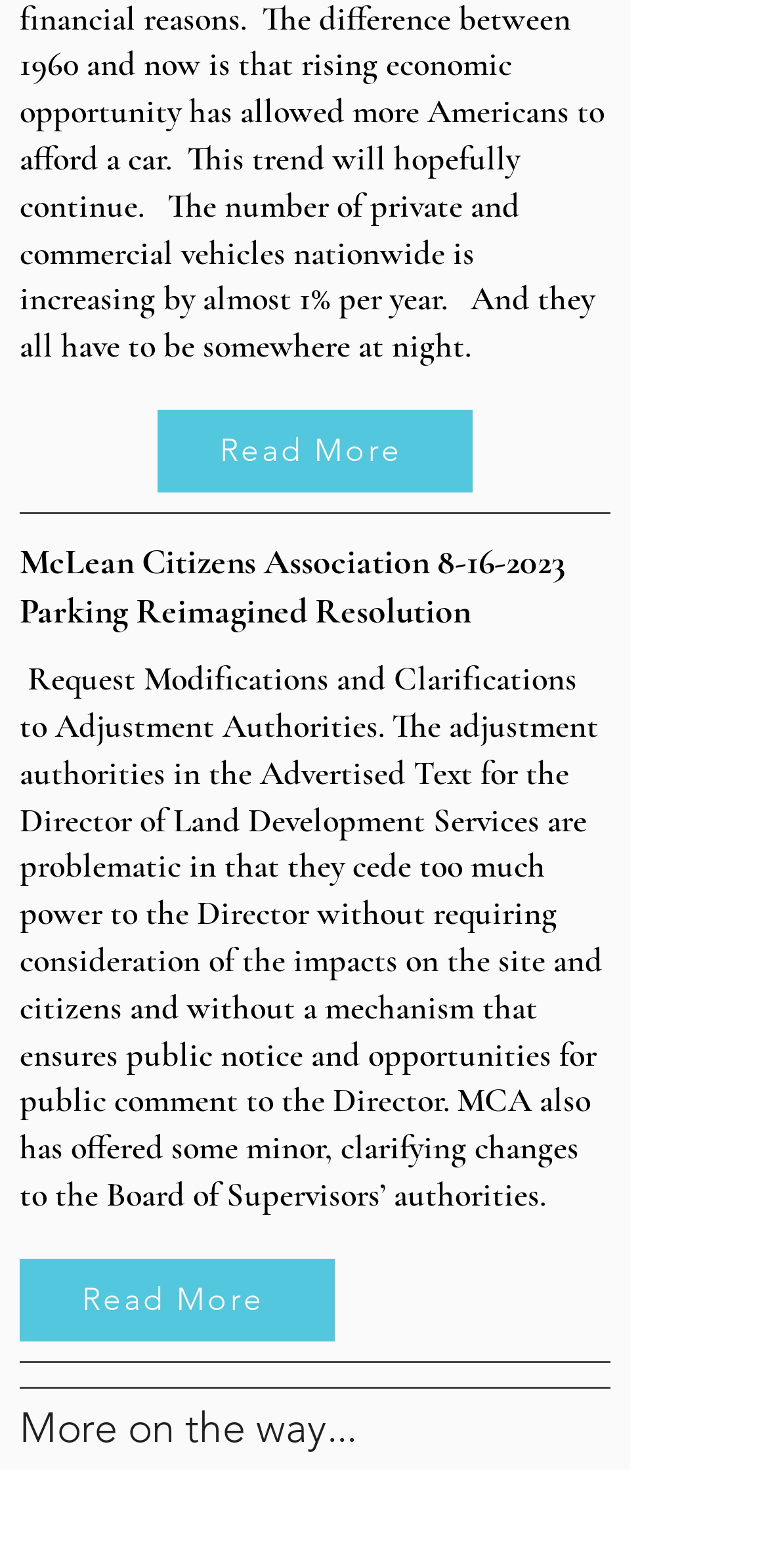Please answer the following question using a single word or phrase: 
What is the status of more content on the page?

More on the way